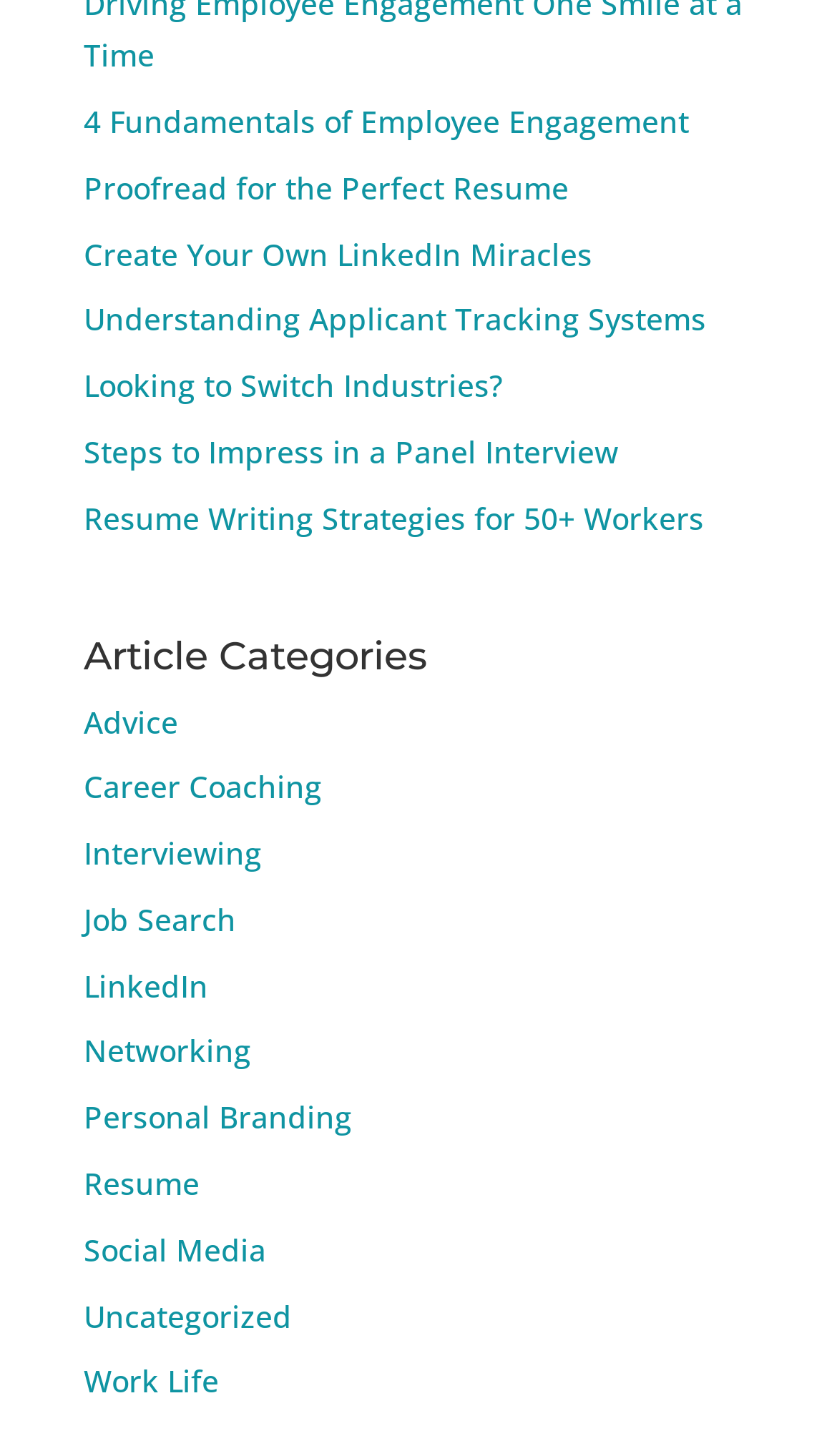Find the bounding box coordinates of the element to click in order to complete this instruction: "View Work Life articles". The bounding box coordinates must be four float numbers between 0 and 1, denoted as [left, top, right, bottom].

[0.1, 0.935, 0.262, 0.963]